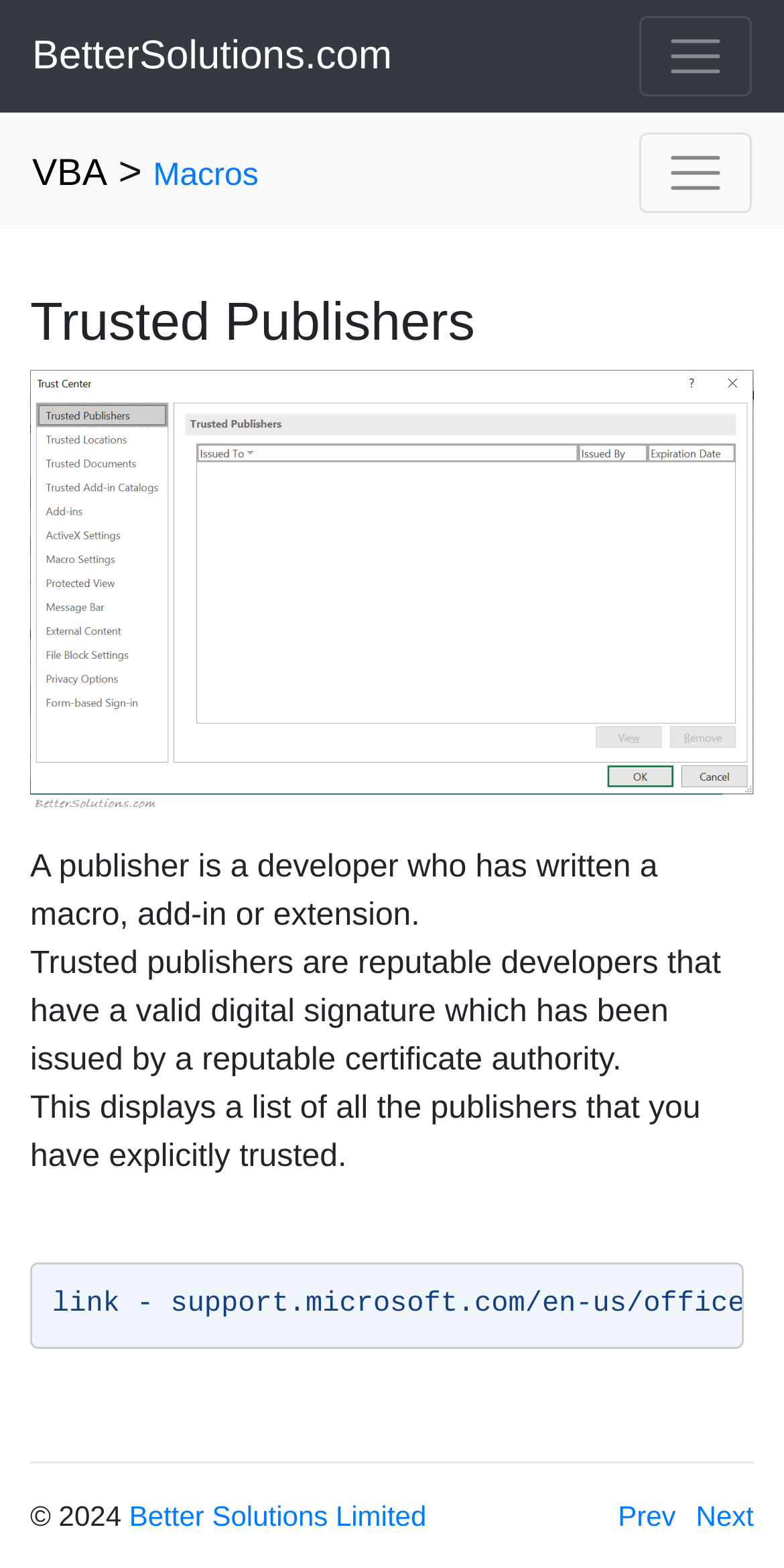What is the orientation of the separator element?
Using the visual information, reply with a single word or short phrase.

Horizontal